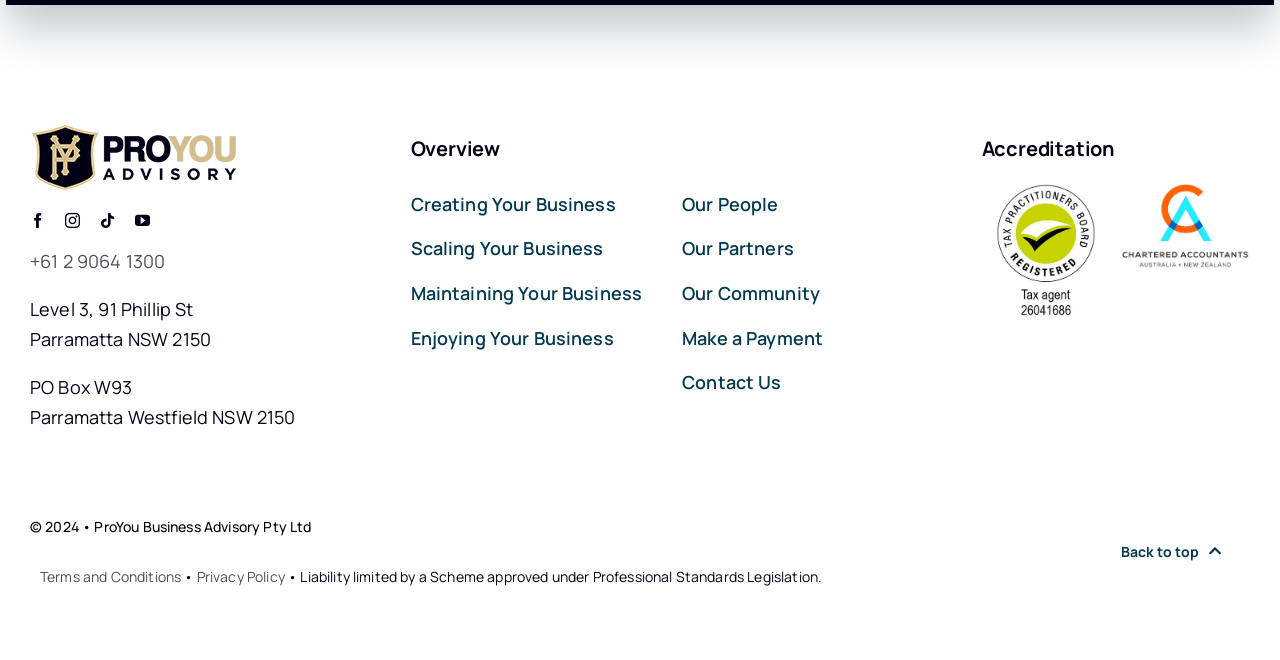Please locate the bounding box coordinates of the element that needs to be clicked to achieve the following instruction: "explore 'Social Commerce'". The coordinates should be four float numbers between 0 and 1, i.e., [left, top, right, bottom].

None